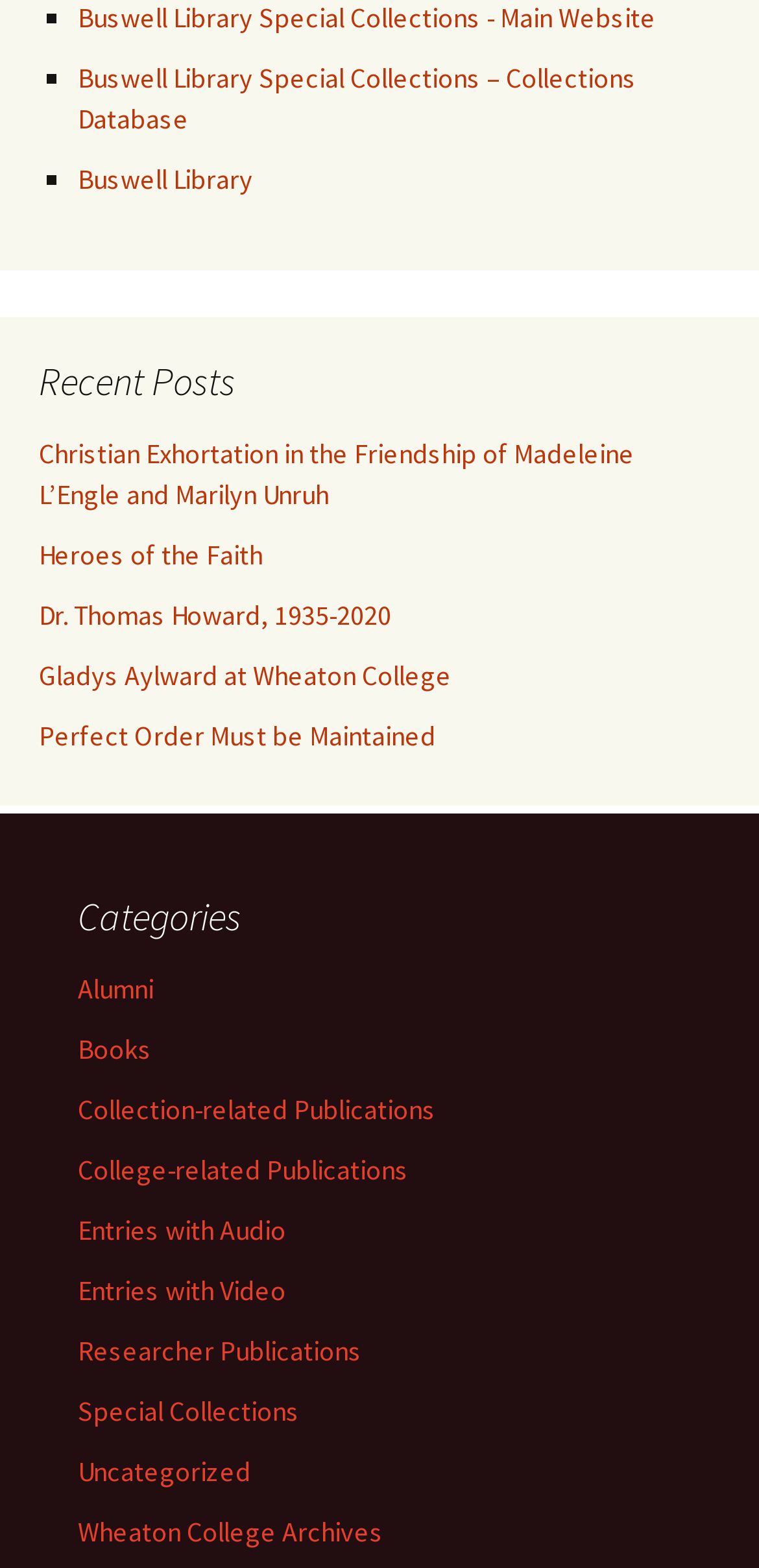Kindly determine the bounding box coordinates for the clickable area to achieve the given instruction: "Read Christian Exhortation in the Friendship of Madeleine L’Engle and Marilyn Unruh".

[0.051, 0.278, 0.836, 0.326]